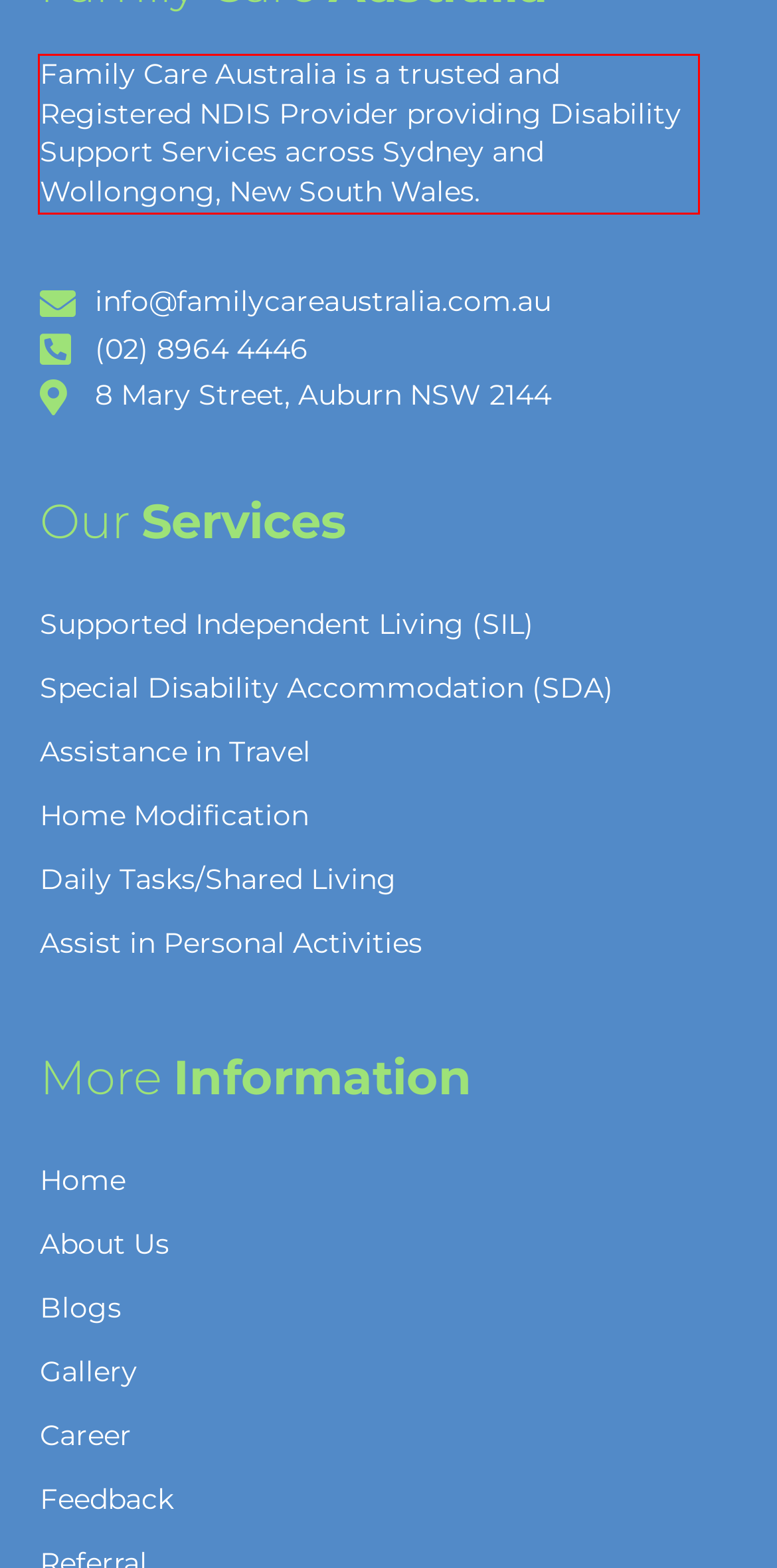There is a UI element on the webpage screenshot marked by a red bounding box. Extract and generate the text content from within this red box.

Family Care Australia is a trusted and Registered NDIS Provider providing Disability Support Services across Sydney and Wollongong, New South Wales.